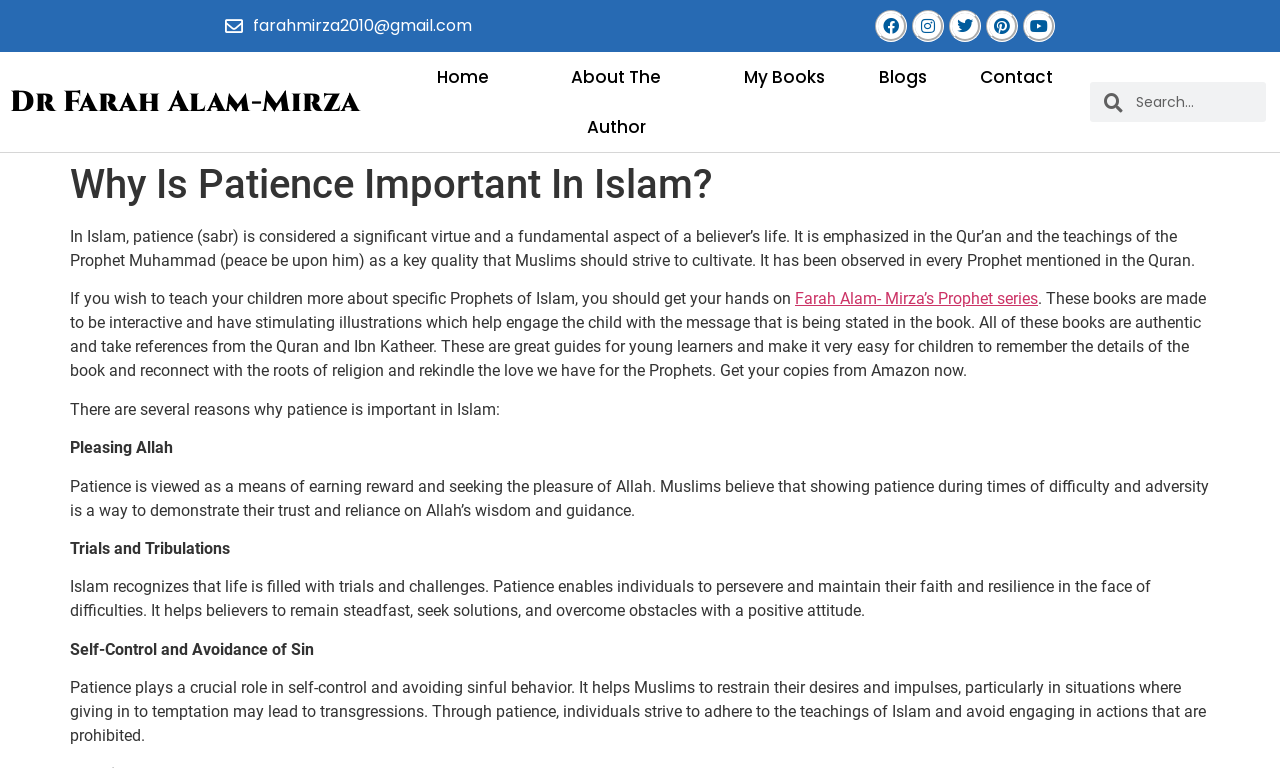What is the name of the book series mentioned? Look at the image and give a one-word or short phrase answer.

Prophet series